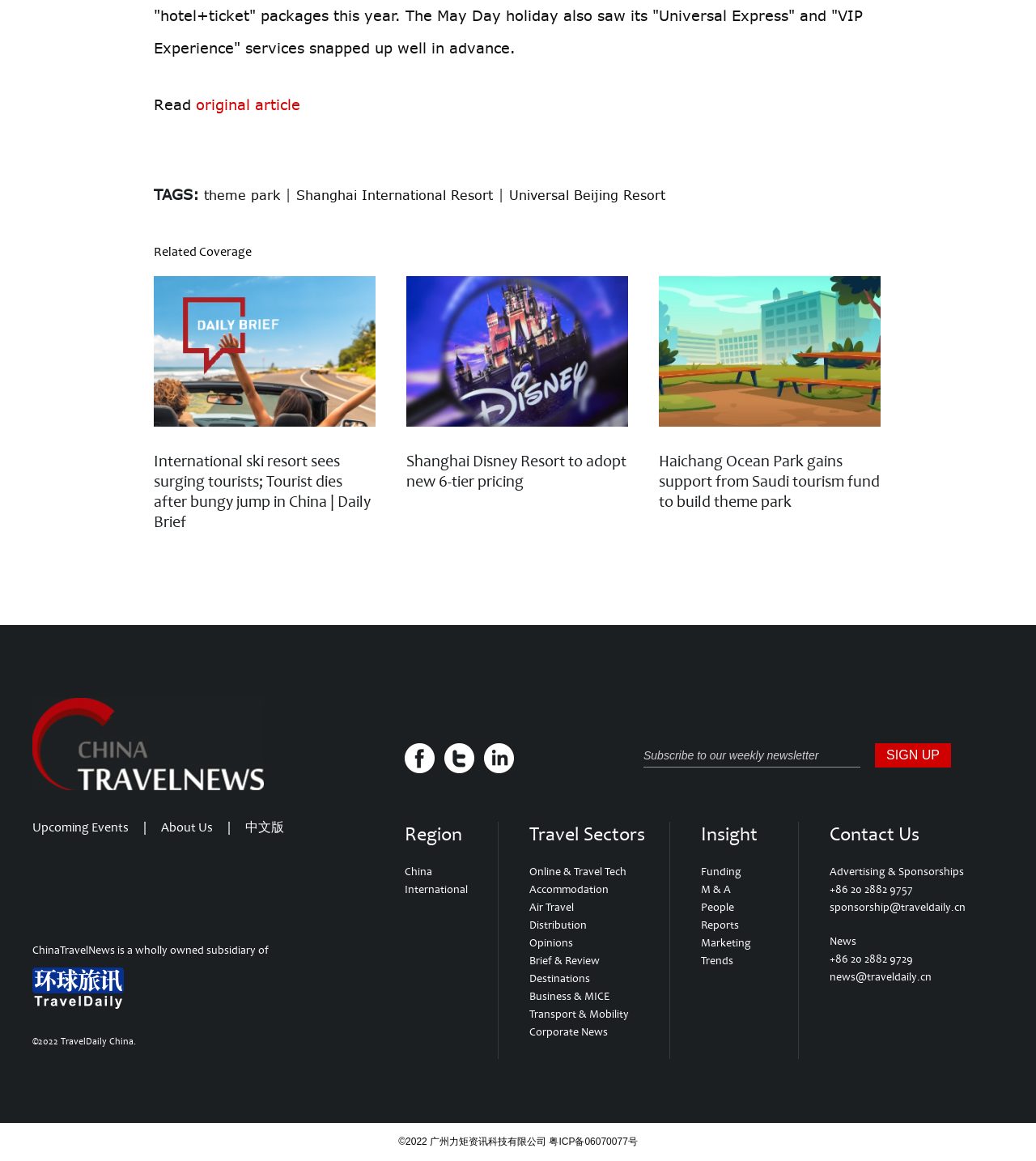Answer succinctly with a single word or phrase:
How many links are there in the 'Related Coverage' section?

4